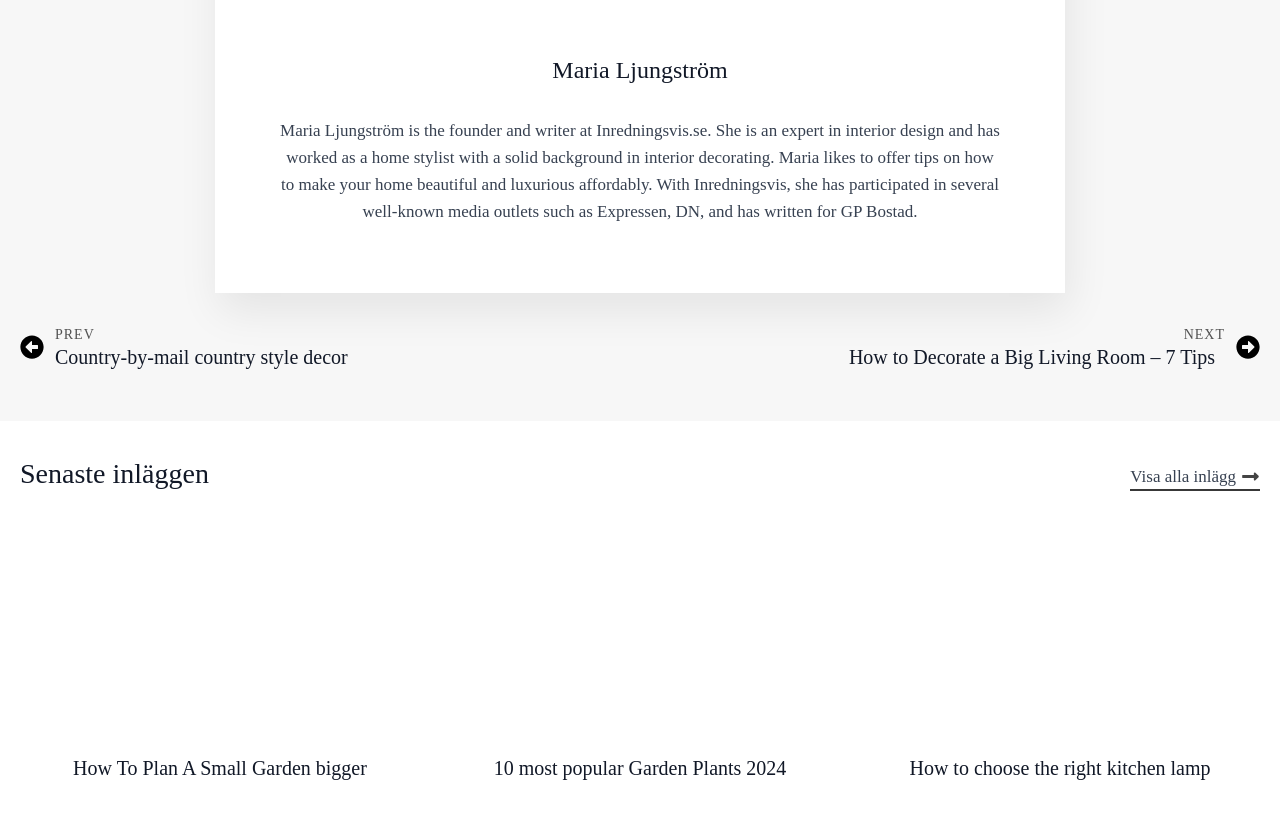Please identify the bounding box coordinates of the area that needs to be clicked to follow this instruction: "Read the article about How To Plan A Small Garden bigger".

[0.057, 0.905, 0.287, 0.934]